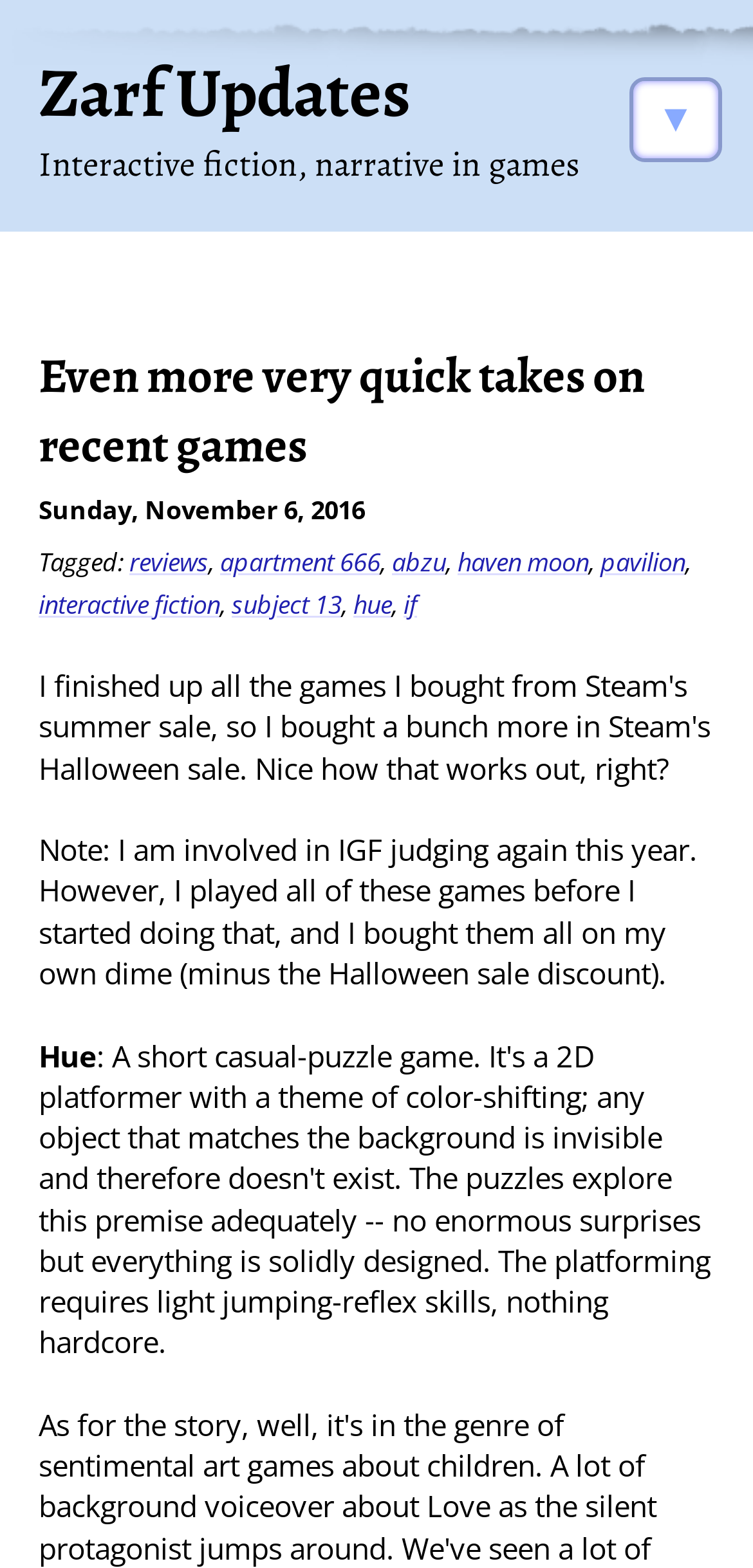Extract the bounding box coordinates of the UI element described by: "abzu". The coordinates should include four float numbers ranging from 0 to 1, e.g., [left, top, right, bottom].

[0.521, 0.348, 0.592, 0.37]